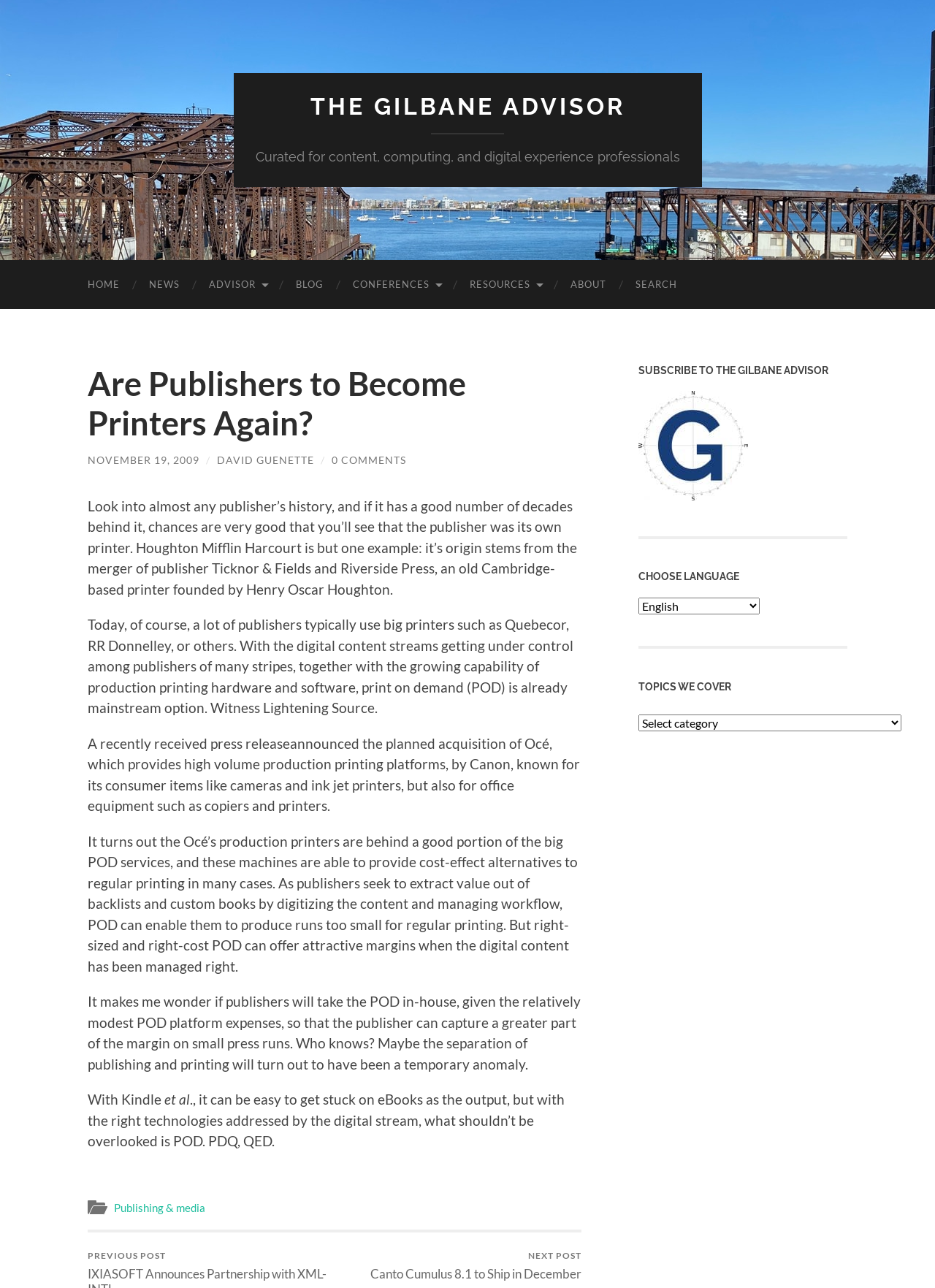How many comments does the current article have?
Using the picture, provide a one-word or short phrase answer.

0